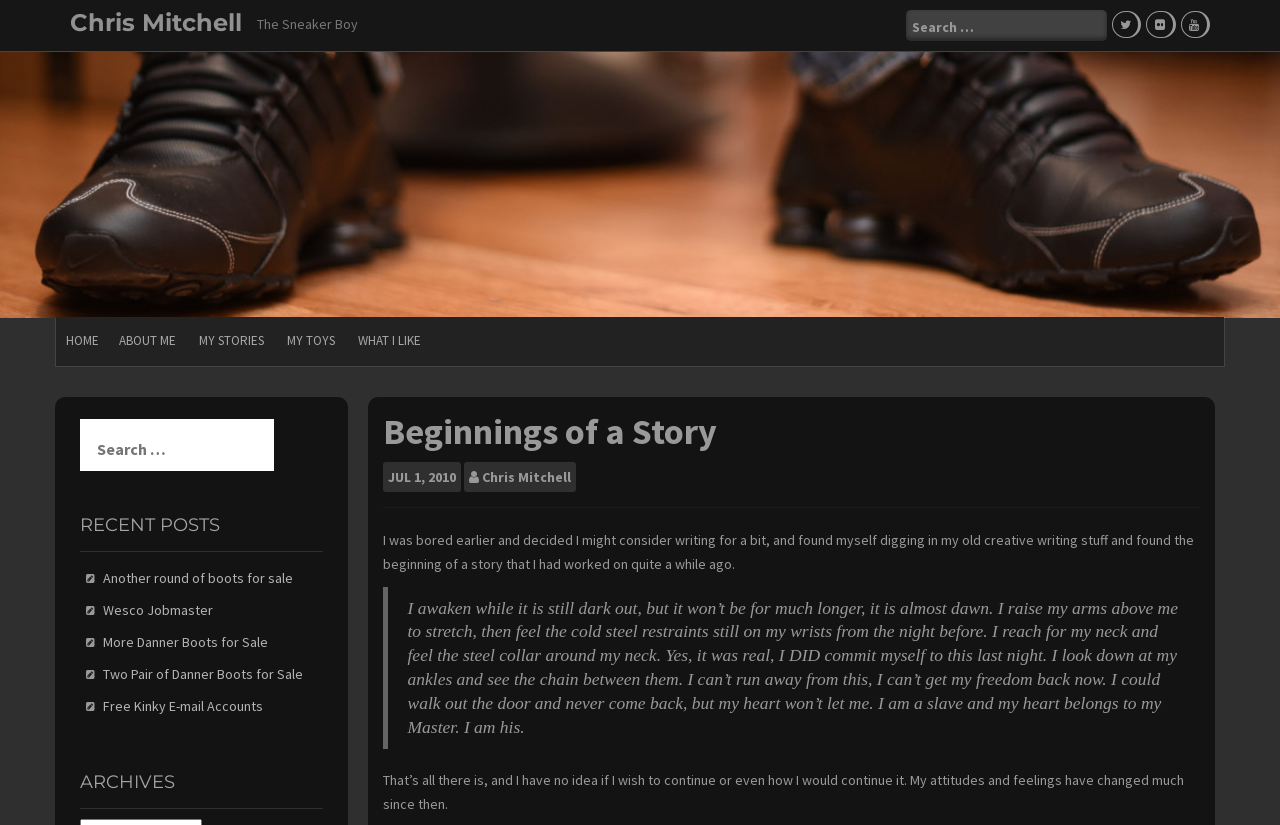Find the bounding box coordinates for the HTML element described as: "Home". The coordinates should consist of four float values between 0 and 1, i.e., [left, top, right, bottom].

[0.044, 0.389, 0.085, 0.438]